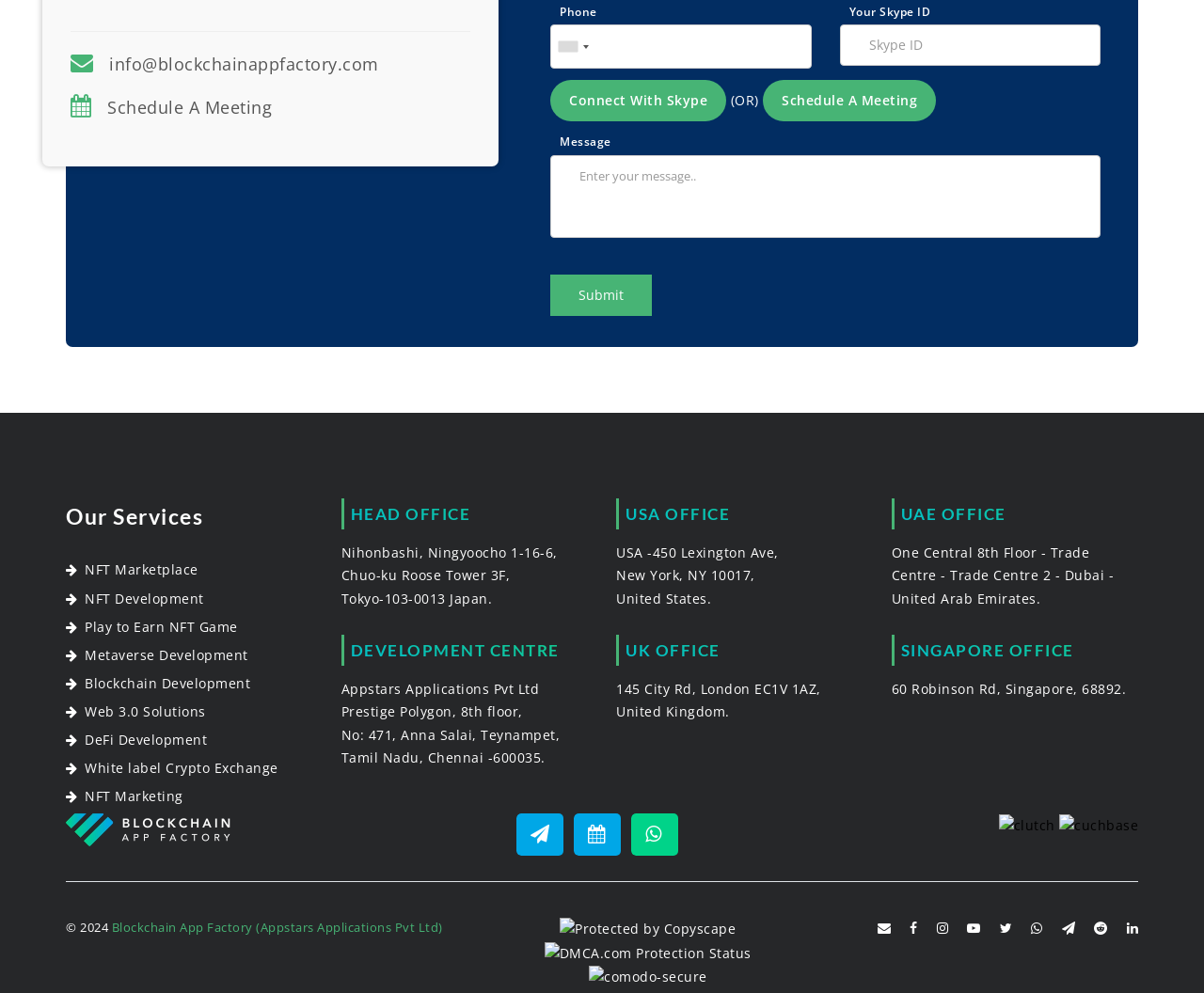Using the description: "Web 3.0 Solutions", identify the bounding box of the corresponding UI element in the screenshot.

[0.055, 0.708, 0.26, 0.731]